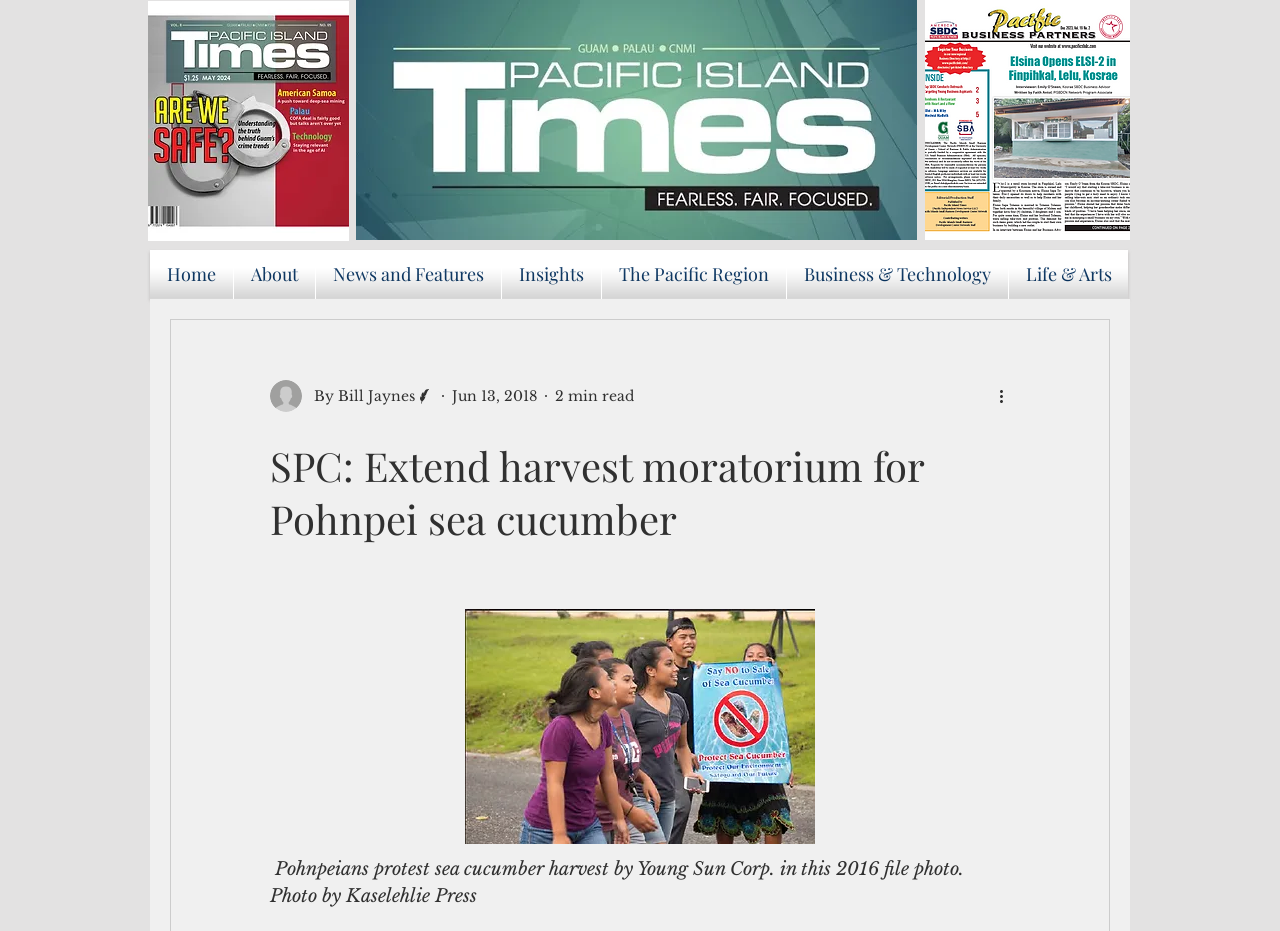Please identify the coordinates of the bounding box for the clickable region that will accomplish this instruction: "Read the article by Bill Jaynes".

[0.236, 0.414, 0.324, 0.437]